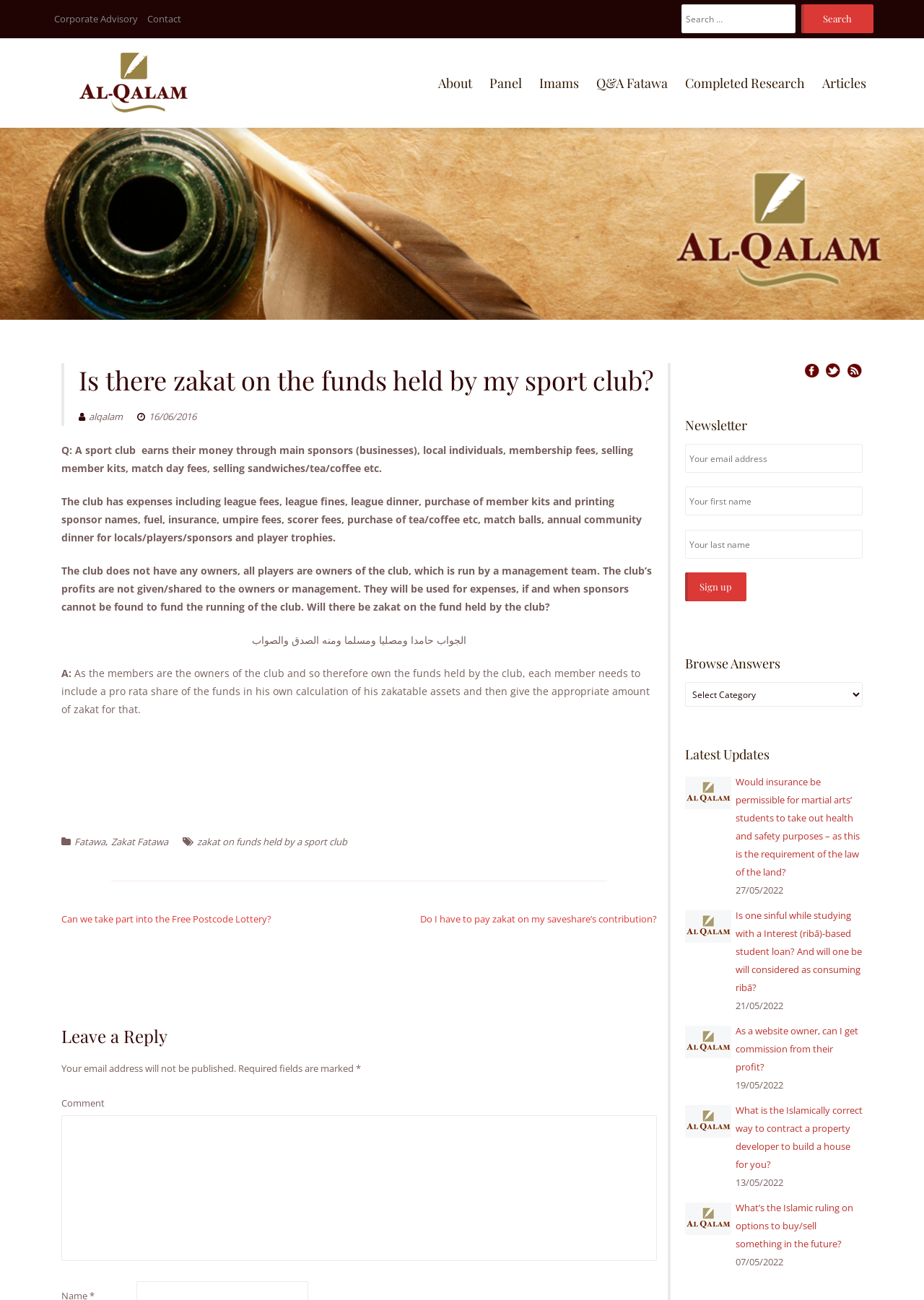What is the purpose of the 'Search For:' field?
Answer with a single word or phrase by referring to the visual content.

To search the website